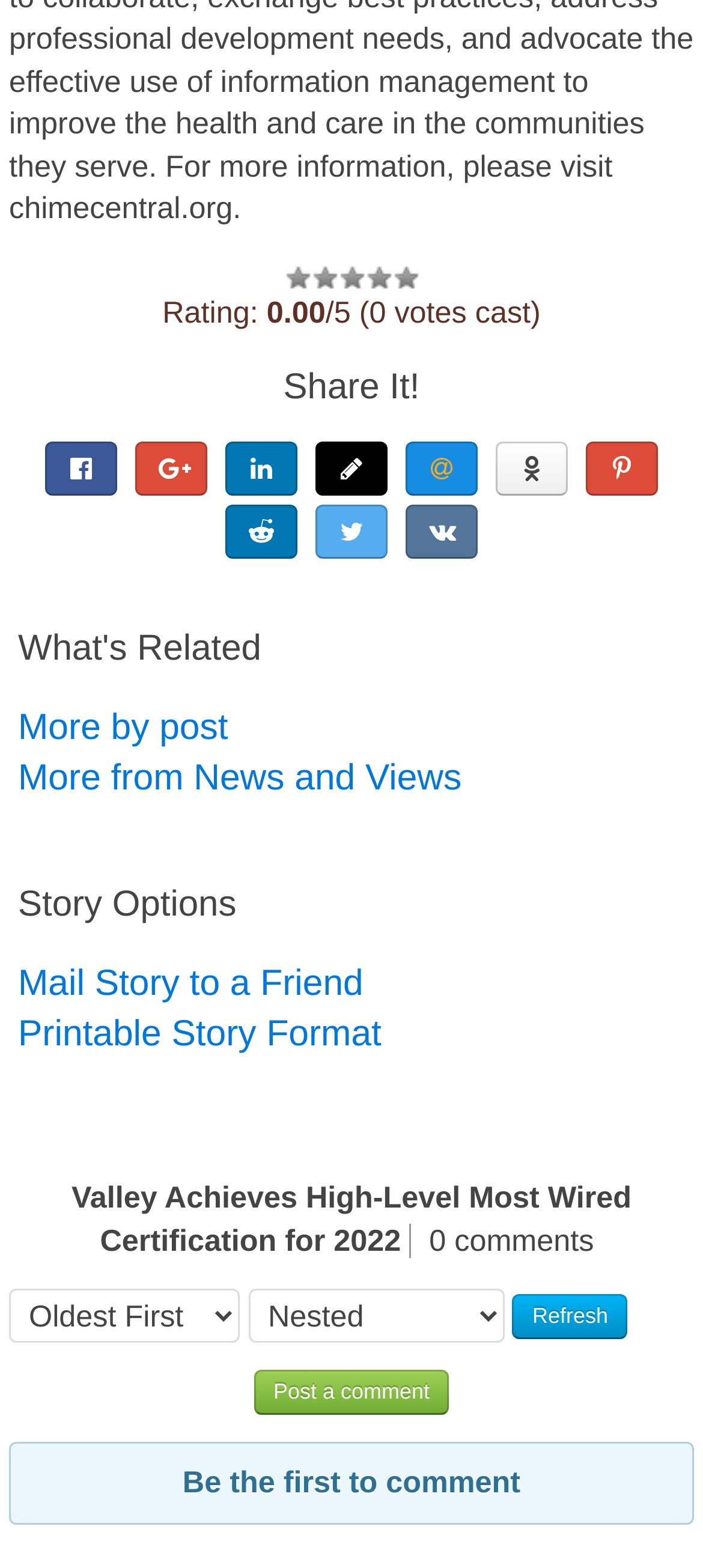What is the purpose of the 'Share It!' section? Using the information from the screenshot, answer with a single word or phrase.

To share the story